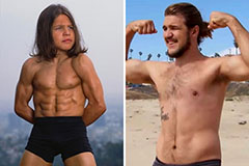Please reply to the following question using a single word or phrase: 
How many images are compared in the picture?

Two